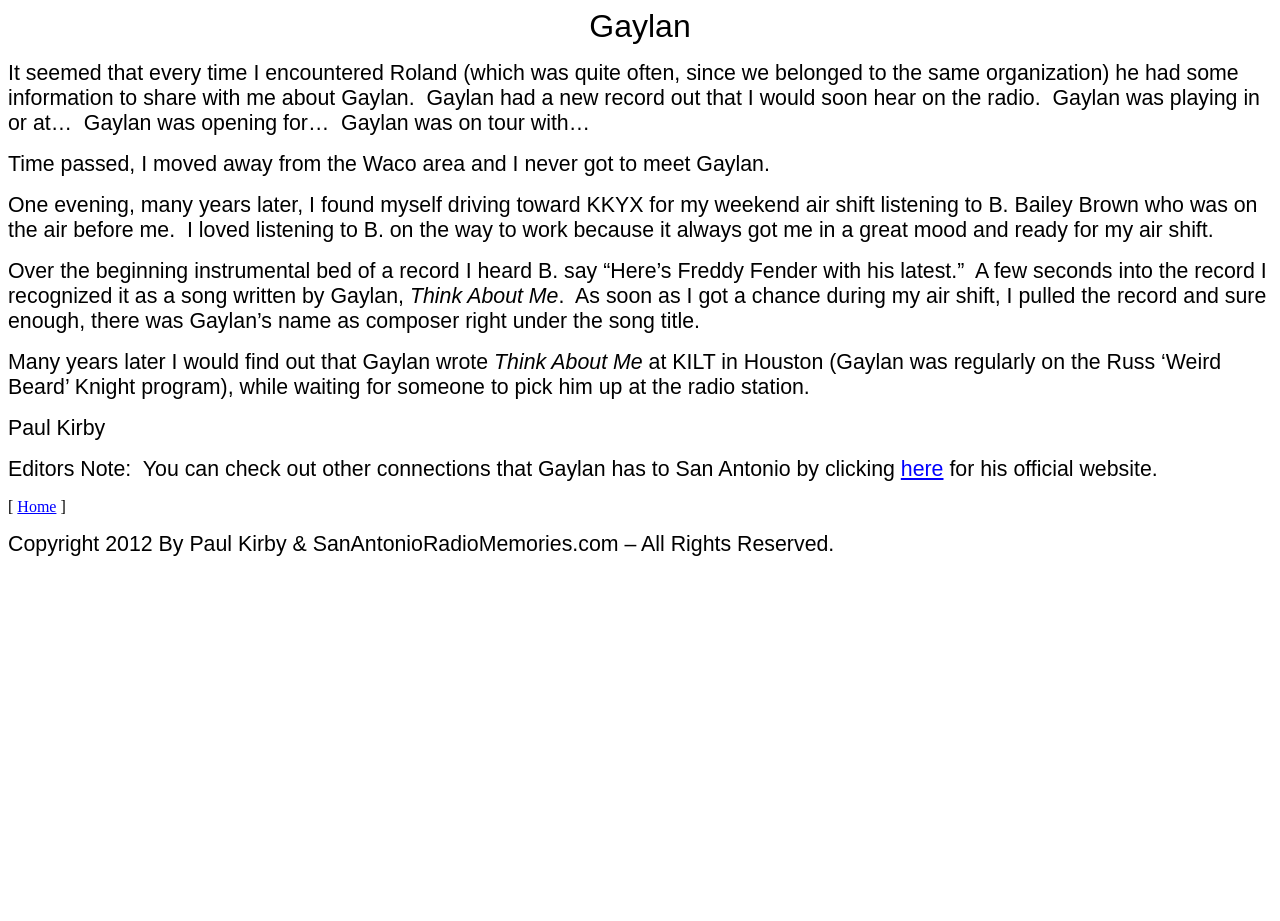Review the image closely and give a comprehensive answer to the question: What is the name of the radio station where the author worked?

The answer can be found in the text 'One evening, many years later, I found myself driving toward KKYX for my weekend air shift listening to B. Bailey Brown who was on the air before me.' This indicates that the author worked at the radio station KKYX.